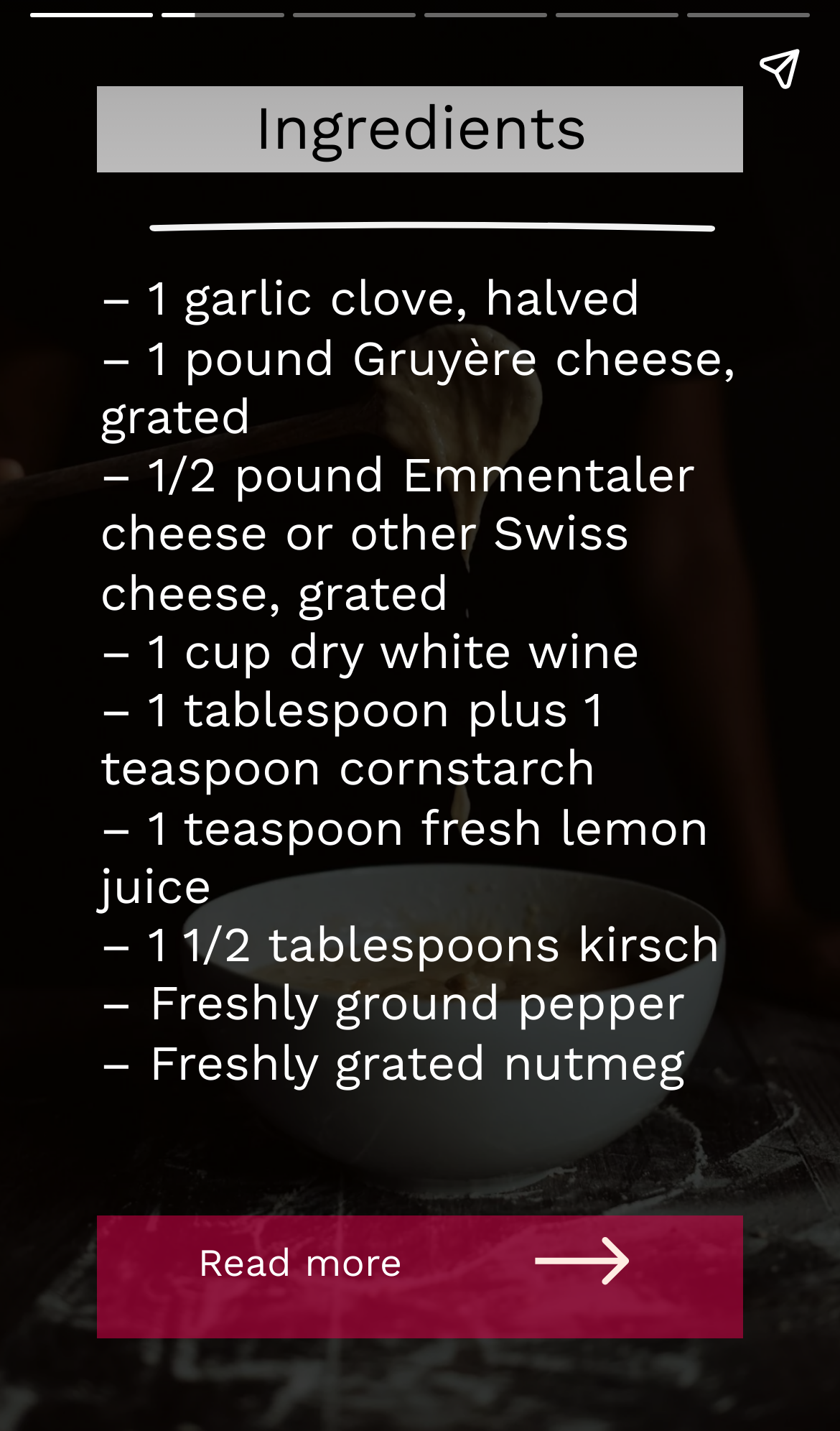Respond to the following question with a brief word or phrase:
What is the purpose of the 'Share story' button?

To share the story